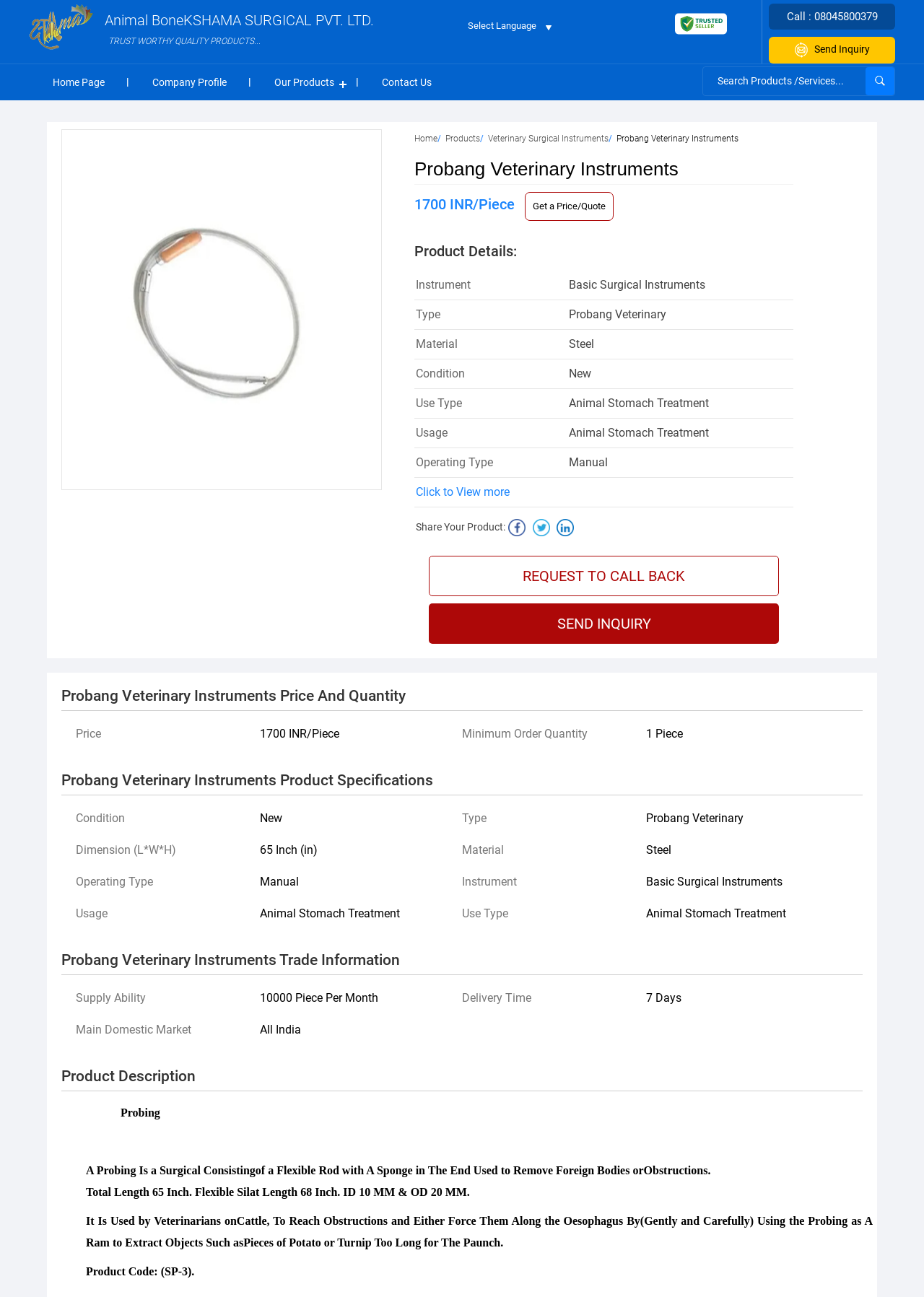Generate a thorough explanation of the webpage's elements.

This webpage is about Animal Bone KSHAMA SURGICAL PVT. LTD., a manufacturer, supplier, and exporter of Probang Veterinary Instruments. At the top left, there is a logo of the company with a link to the homepage. Below the logo, there is a description of the company, stating that it is a trustworthy seller of quality products.

On the top right, there is a call-to-action section with a phone number and a "Send Inquiry" button. Next to it, there is a "trusted seller" badge with an image.

In the middle of the page, there is a product description section. It starts with a heading "Probang Veterinary Instruments" and displays the product price, which is 1700 INR per piece. Below the price, there are product details, including instrument type, material, condition, and usage.

On the right side of the product description section, there is a search bar with a submit button. Above the search bar, there are links to the company's homepage, company profile, products, and contact us pages.

Below the product description section, there are three sections: "Product Specifications", "Probang Veterinary Instruments Price And Quantity", and "Probang Veterinary Instruments Trade Information". Each section provides detailed information about the product, including its condition, type, material, dimension, operating type, and usage.

At the bottom of the page, there are links to share the product on social media platforms and a "REQUEST TO CALL BACK" and "SEND INQUIRY" buttons.